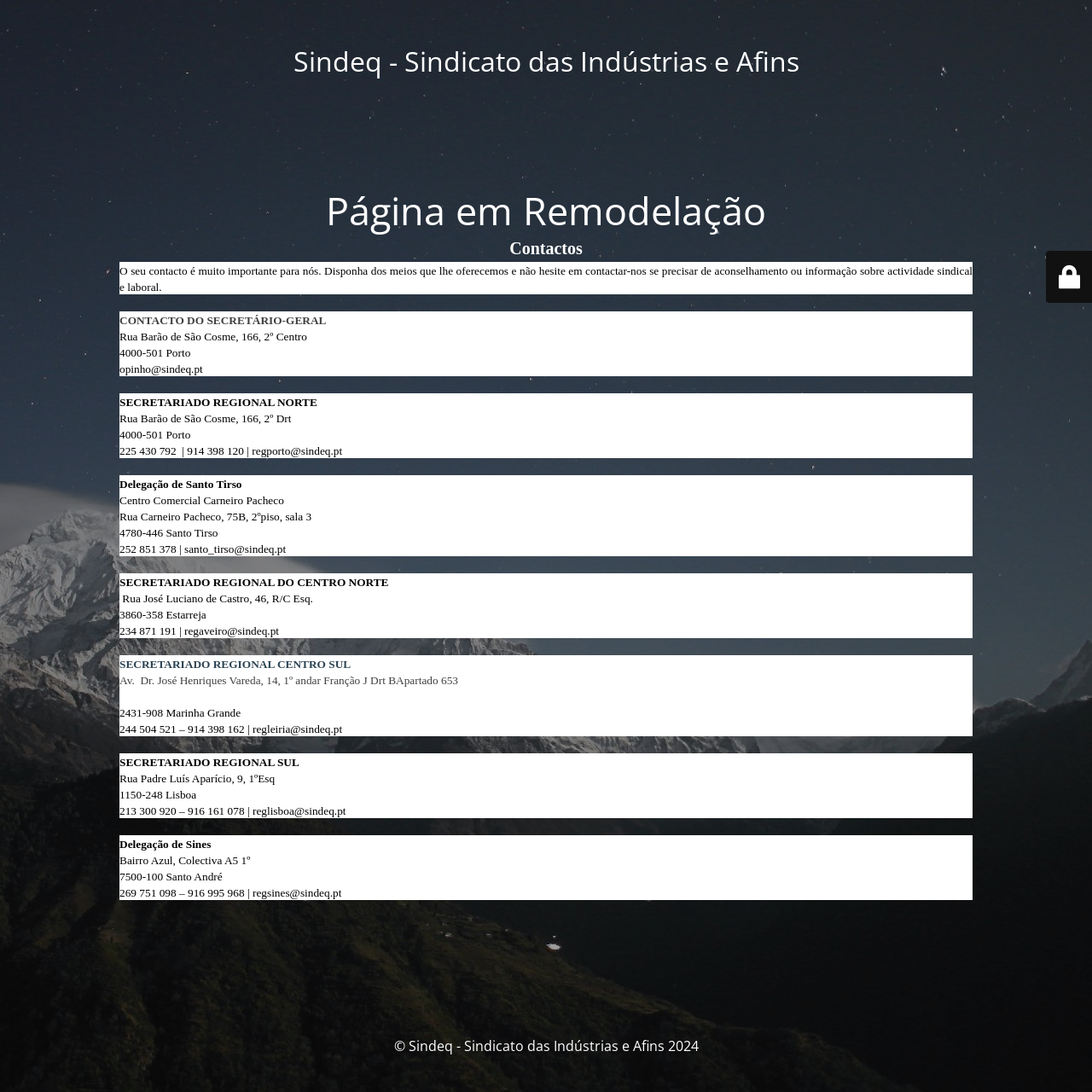What is the main heading displayed on the webpage? Please provide the text.

Sindeq - Sindicato das Indústrias e Afins